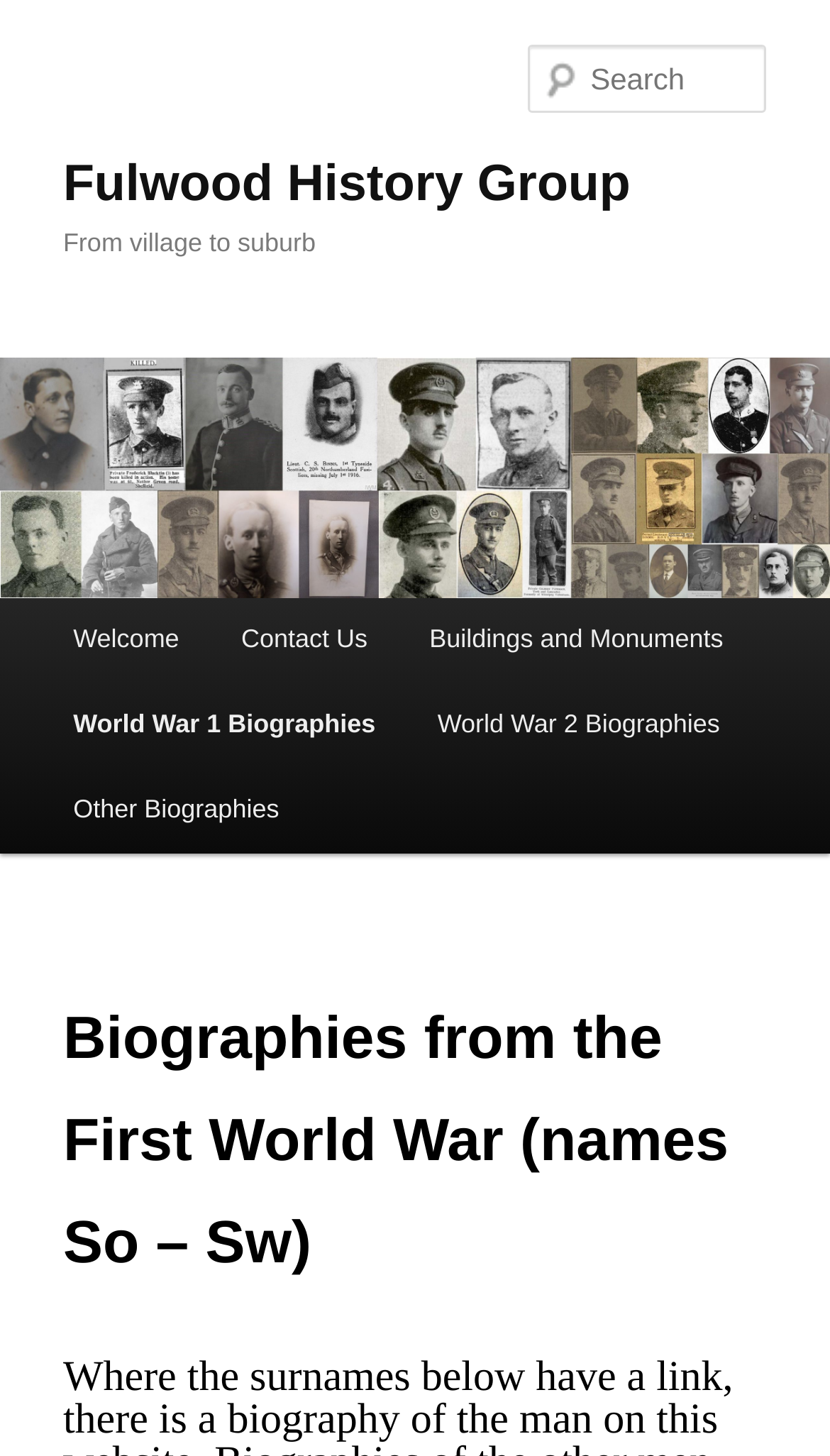From the given element description: "Welcome", find the bounding box for the UI element. Provide the coordinates as four float numbers between 0 and 1, in the order [left, top, right, bottom].

[0.051, 0.41, 0.253, 0.469]